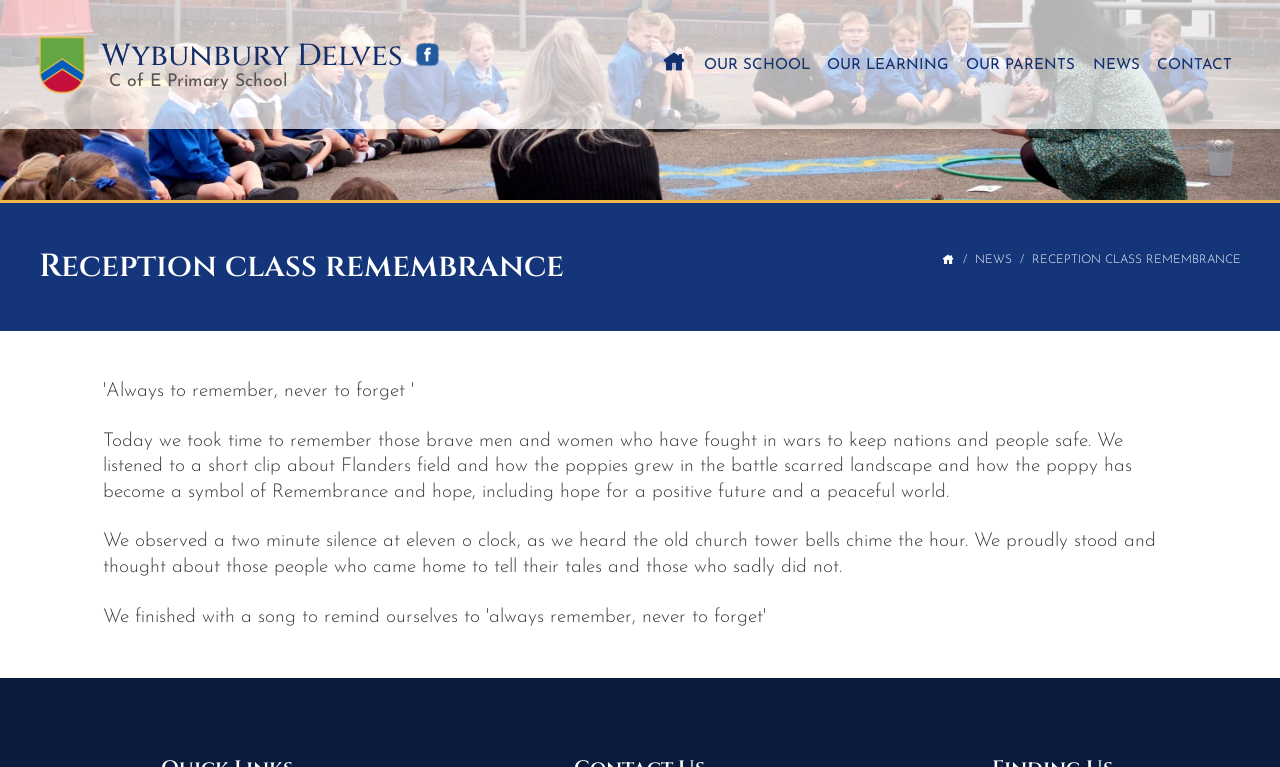Extract the main heading from the webpage content.

Reception class remembrance